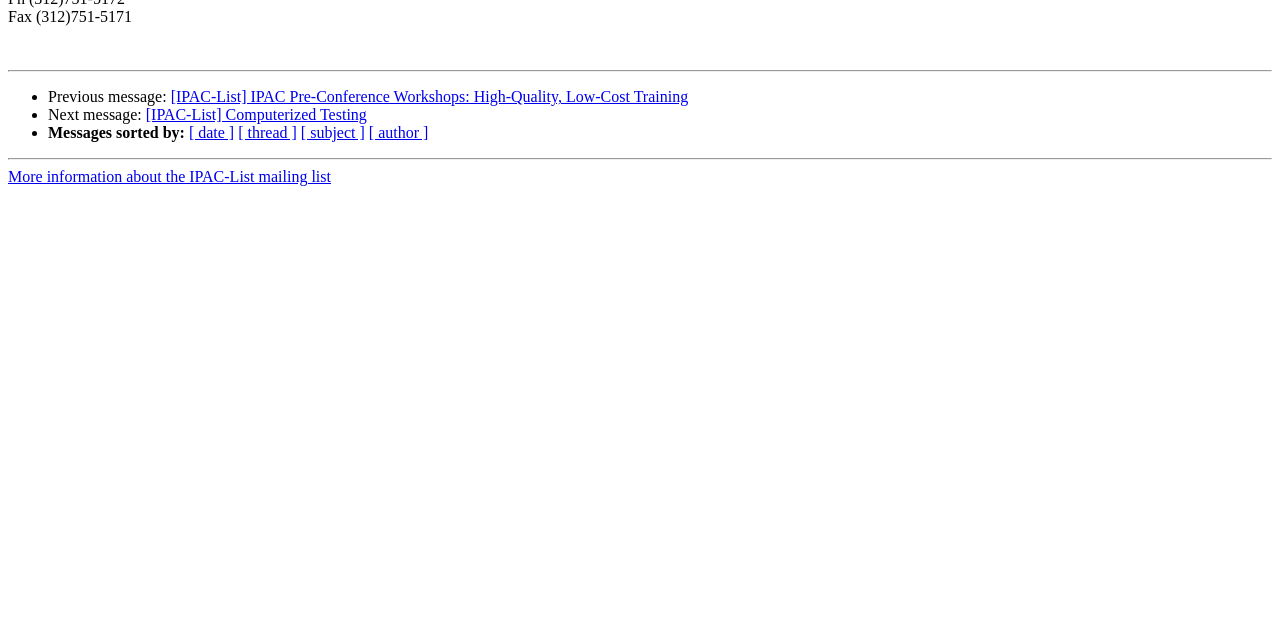Given the element description "[ date ]" in the screenshot, predict the bounding box coordinates of that UI element.

[0.148, 0.194, 0.183, 0.221]